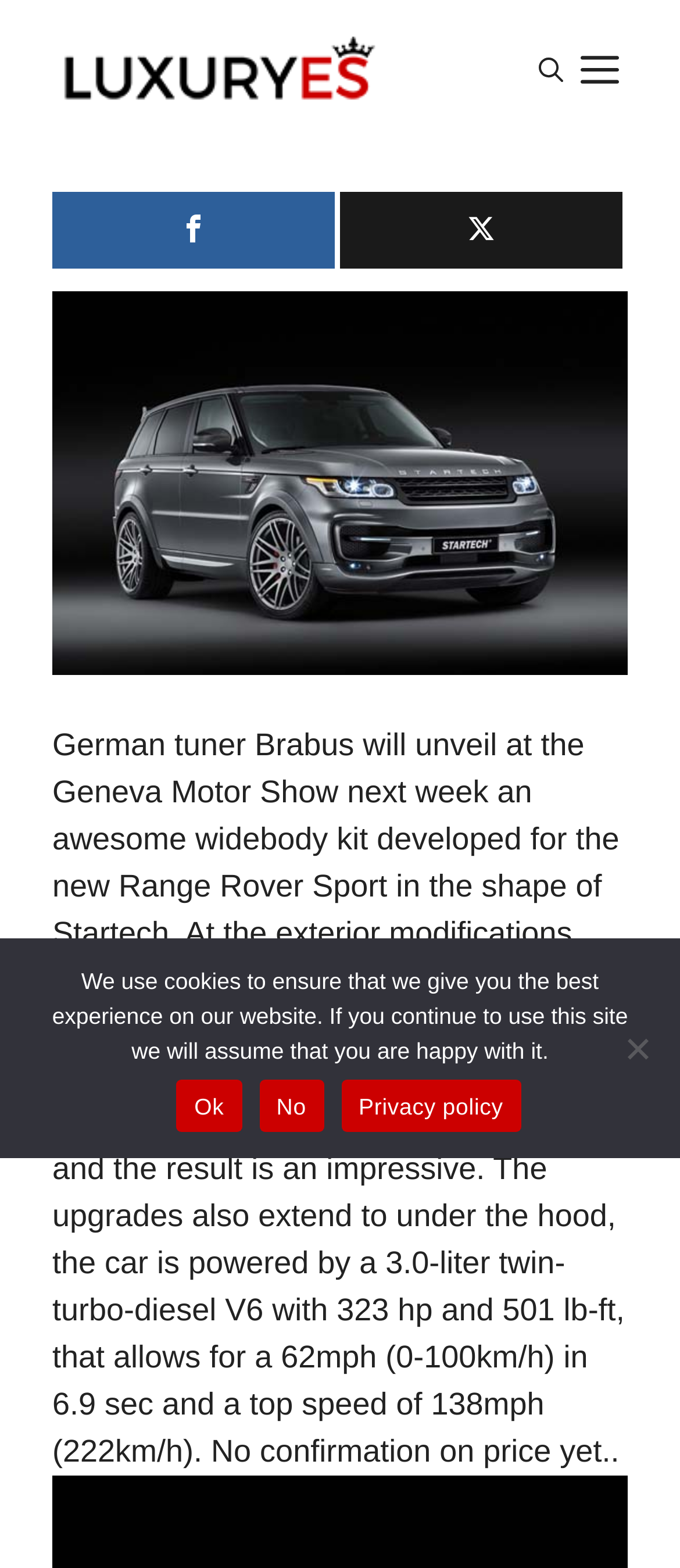What is the brand of the car being modified?
Refer to the image and give a detailed answer to the query.

I found the answer by reading the text in the webpage, specifically the first paragraph, which mentions that German tuner Brabus will unveil a widebody kit developed for the new Range Rover Sport.